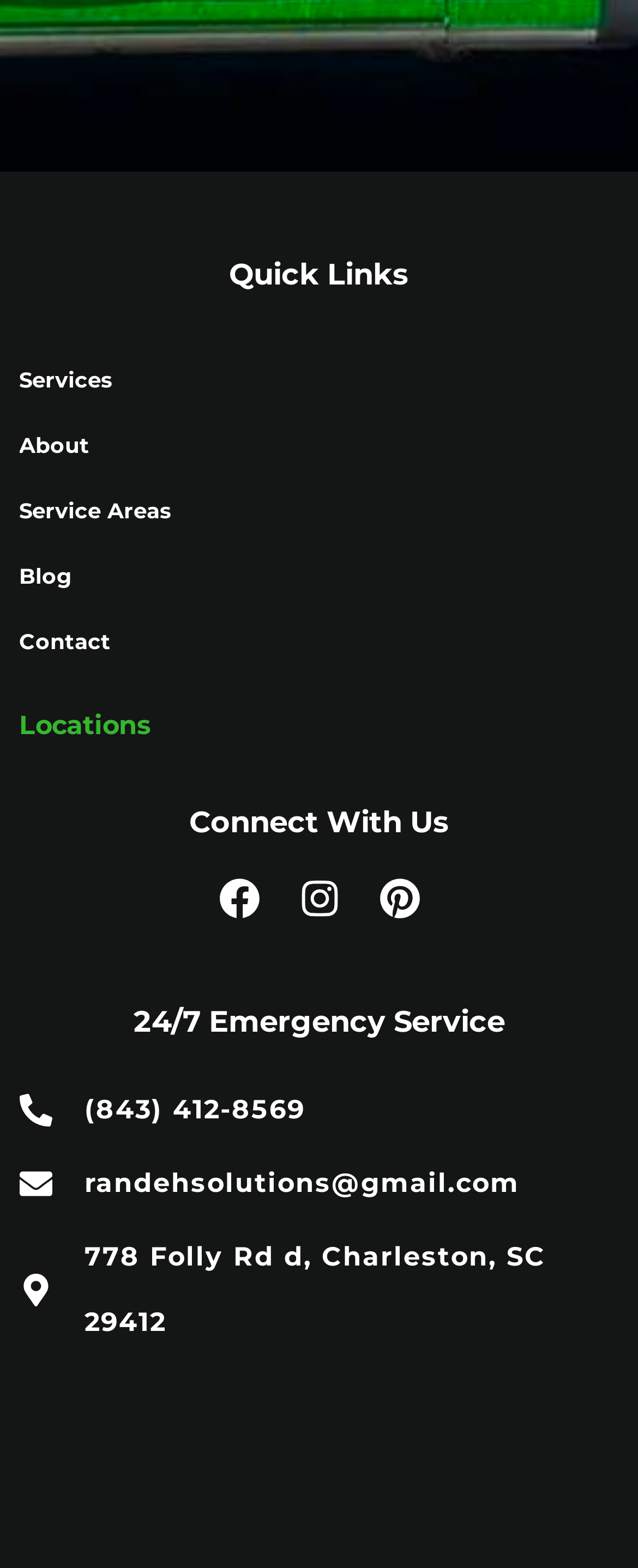Specify the bounding box coordinates of the element's area that should be clicked to execute the given instruction: "Follow R&E Home Solutions on facebook". The coordinates should be four float numbers between 0 and 1, i.e., [left, top, right, bottom].

[0.342, 0.56, 0.406, 0.586]